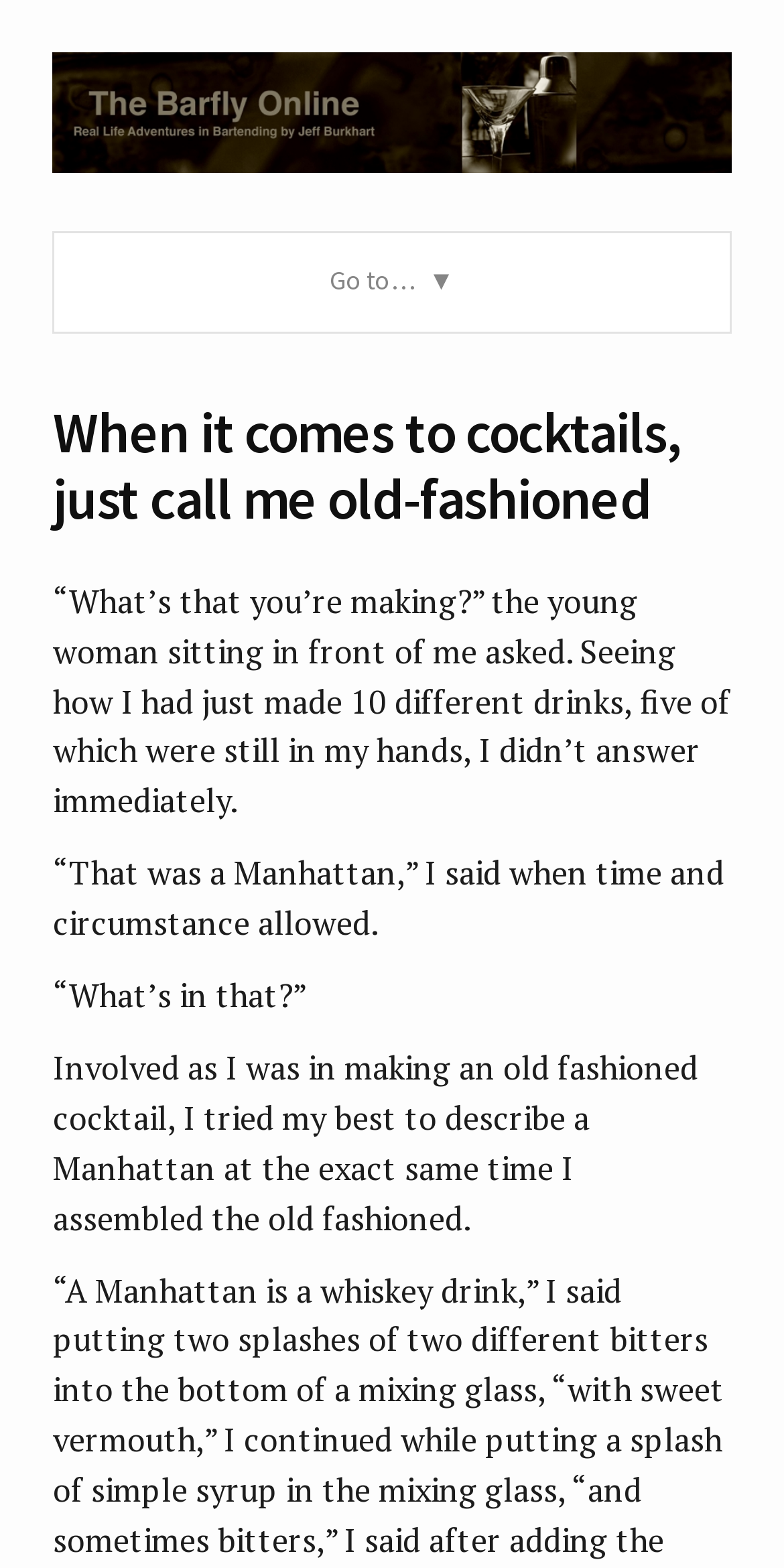Reply to the question with a single word or phrase:
What is the author describing?

A Manhattan